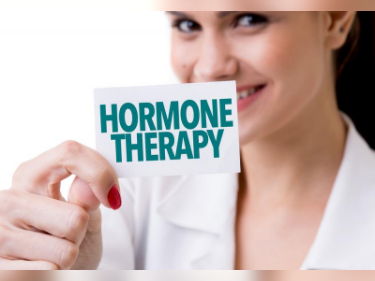What is the context of the image related to?
Carefully analyze the image and provide a detailed answer to the question.

The image is likely related to the exploration of the global hormone replacement therapy market, which has been valued significantly and is expected to continue growing, as mentioned in the caption.